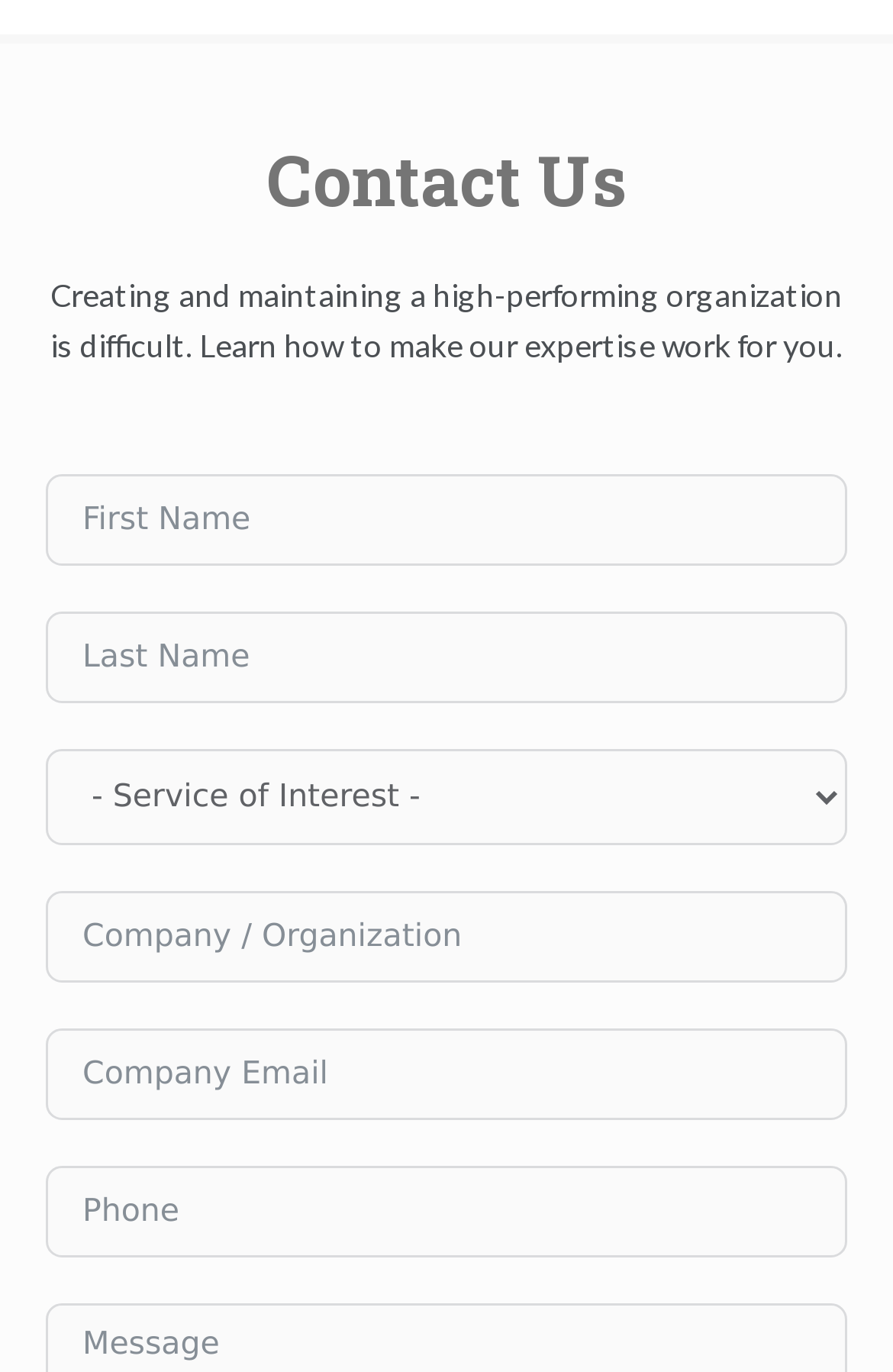How many fields are present in the contact form?
Please provide a single word or phrase based on the screenshot.

6